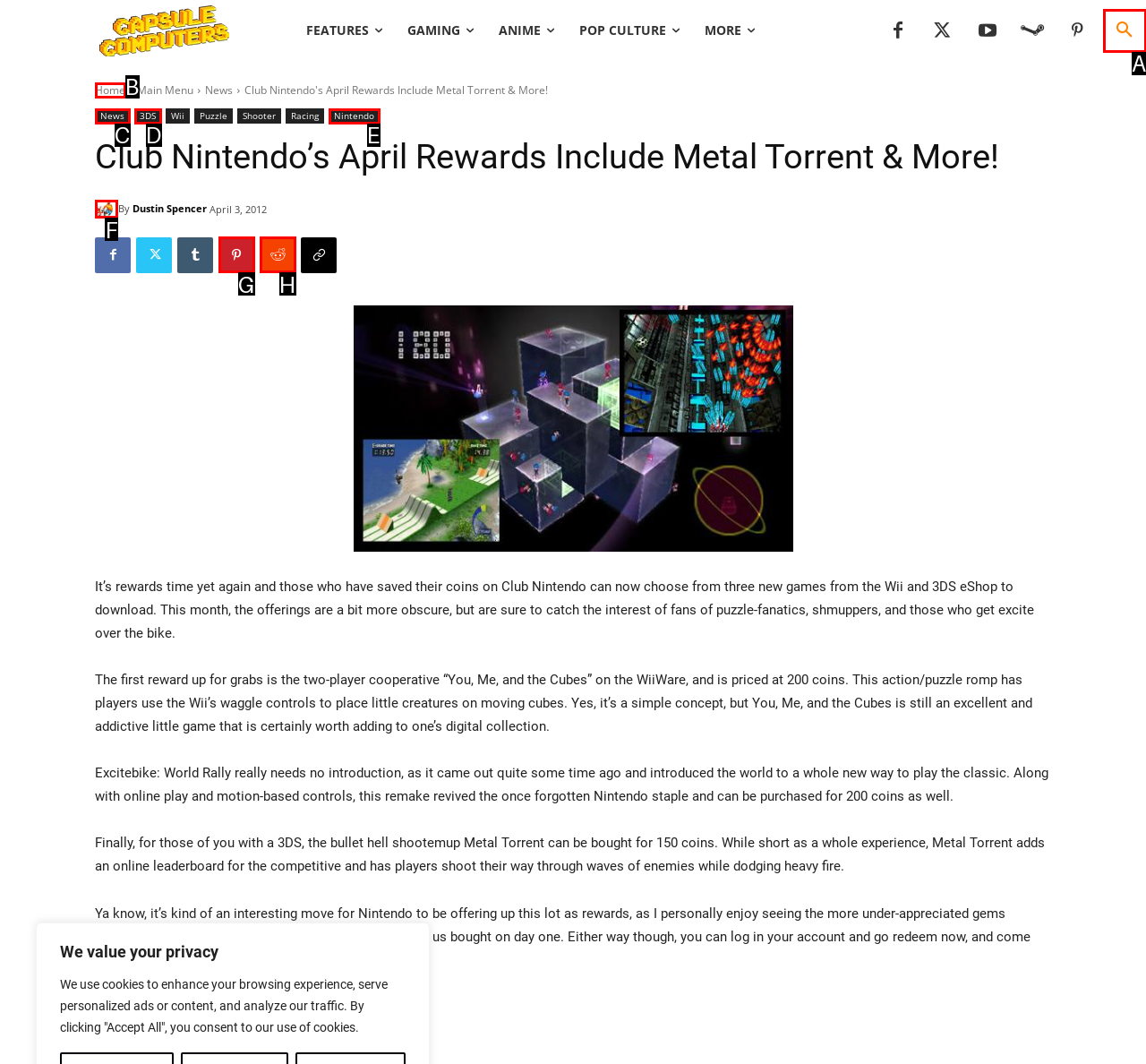Select the proper UI element to click in order to perform the following task: Read the article by Dustin Spencer. Indicate your choice with the letter of the appropriate option.

F